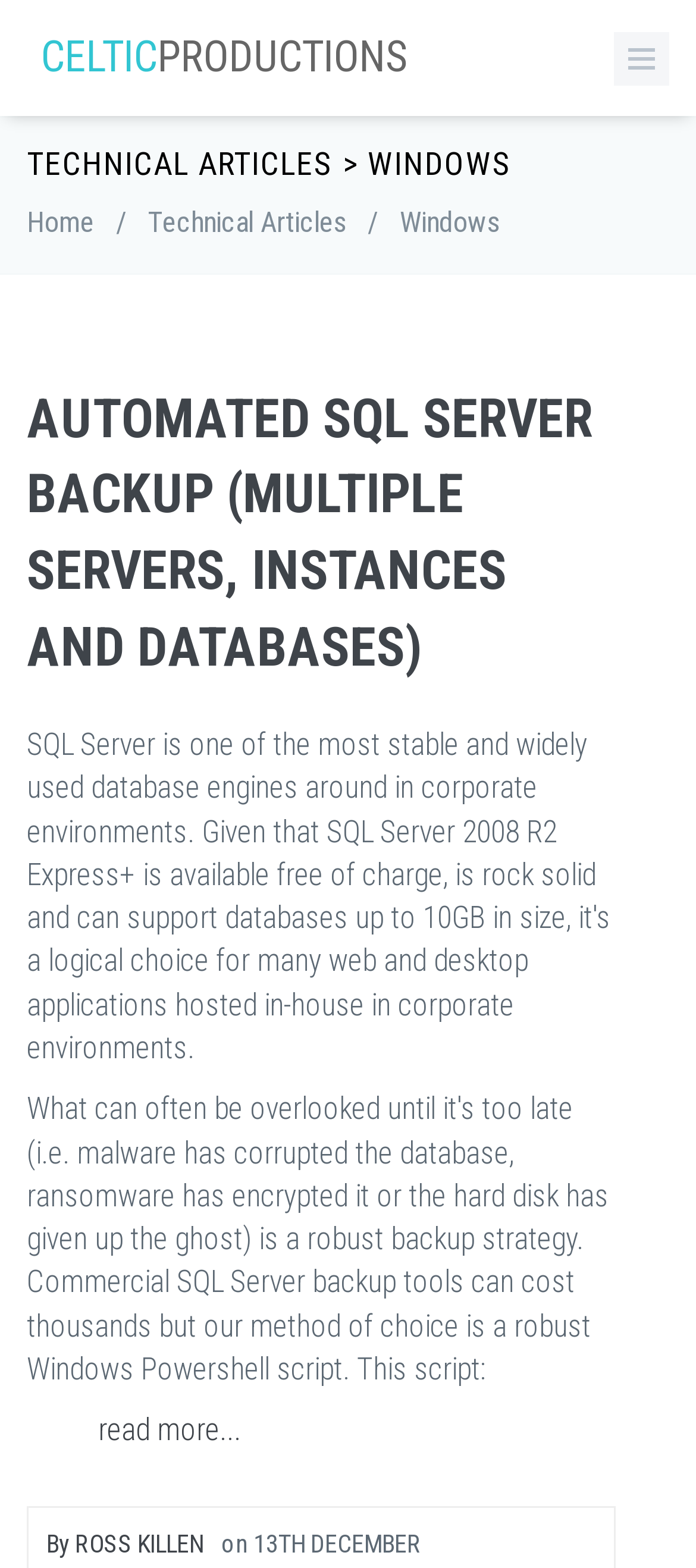Produce an extensive caption that describes everything on the webpage.

The webpage appears to be a technical article page from Celtic Productions, an IT consultancy and programming services company based in Dublin, Ireland. 

At the top of the page, there is a header section that spans the entire width, containing a link to the company's homepage, "CELTICPRODUCTIONS", on the left side, and a button on the right side. 

Below the header, there is a heading that reads "TECHNICAL ARTICLES > WINDOWS", indicating the current section of the website. 

Underneath the heading, there is a navigation menu with links to "Home", "Technical Articles", and "Windows", separated by forward slashes. 

The main content of the page is an article titled "AUTOMATED SQL SERVER BACKUP (MULTIPLE SERVERS, INSTANCES AND DATABASES)". The article has a "read more..." link at the bottom, suggesting that it is a preview or summary of the full article. 

At the very bottom of the page, there is a footer section that displays the author's name, "ROSS KILLEN", and the publication date, "13TH DECEMBER".